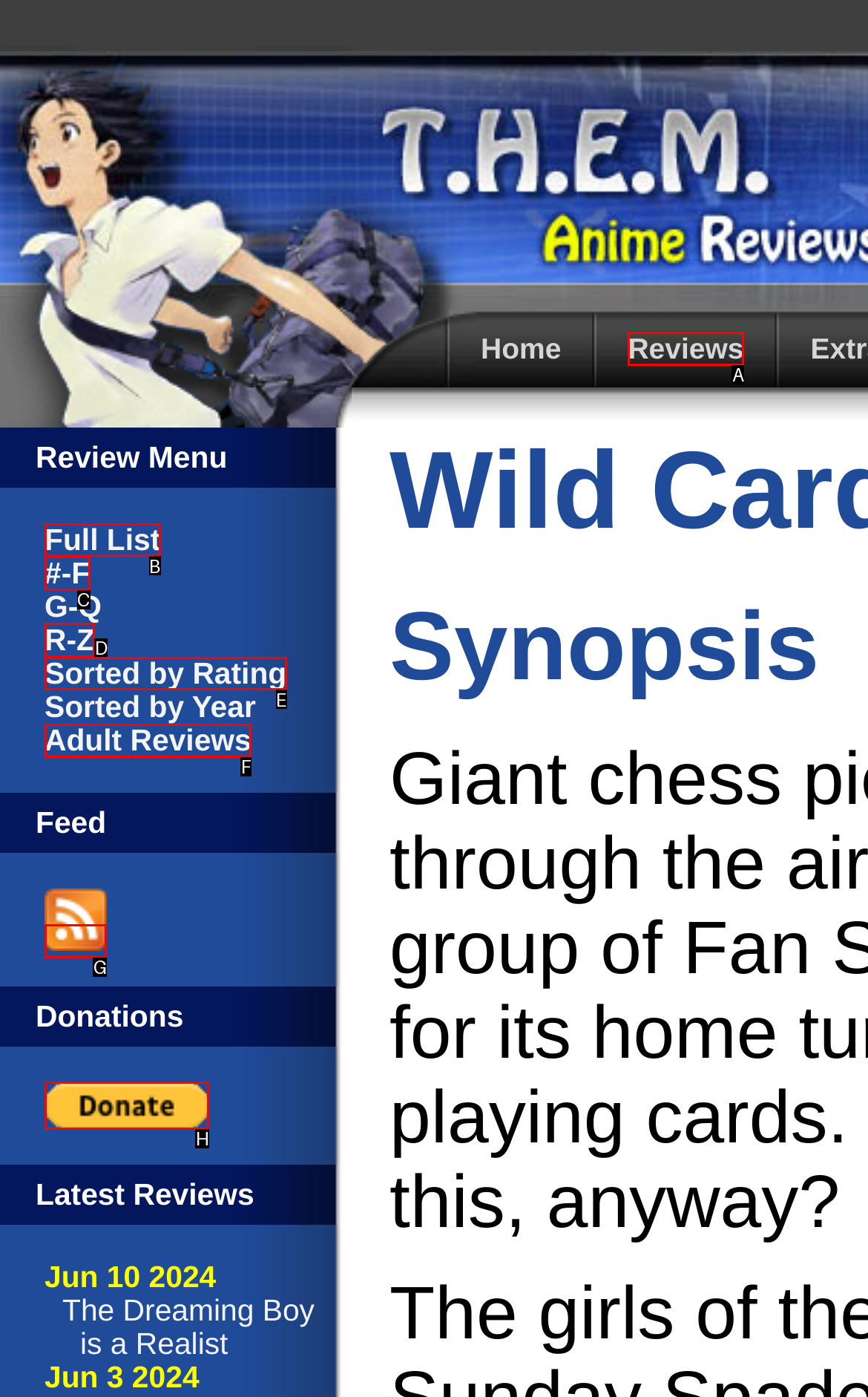Find the HTML element that suits the description: #-F
Indicate your answer with the letter of the matching option from the choices provided.

C